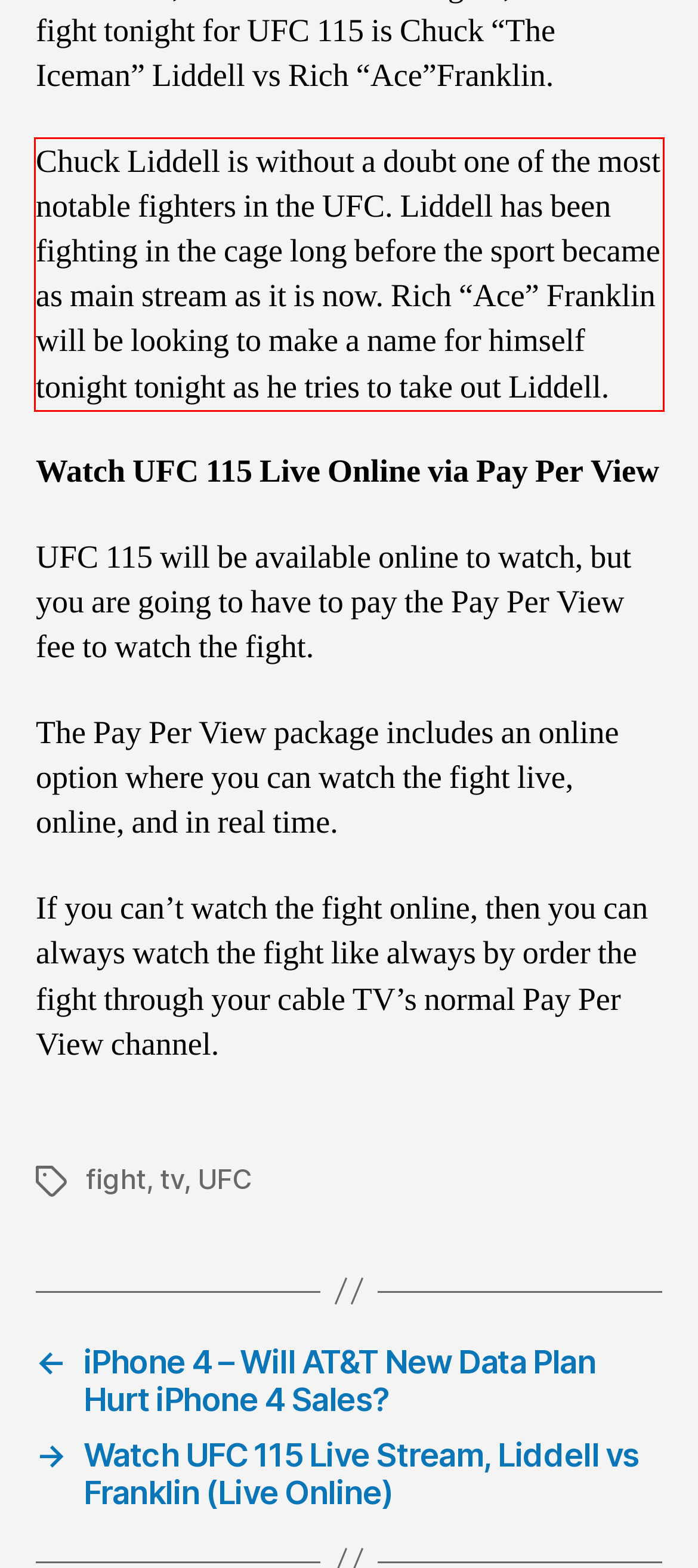You are provided with a webpage screenshot that includes a red rectangle bounding box. Extract the text content from within the bounding box using OCR.

Chuck Liddell is without a doubt one of the most notable fighters in the UFC. Liddell has been fighting in the cage long before the sport became as main stream as it is now. Rich “Ace” Franklin will be looking to make a name for himself tonight tonight as he tries to take out Liddell.